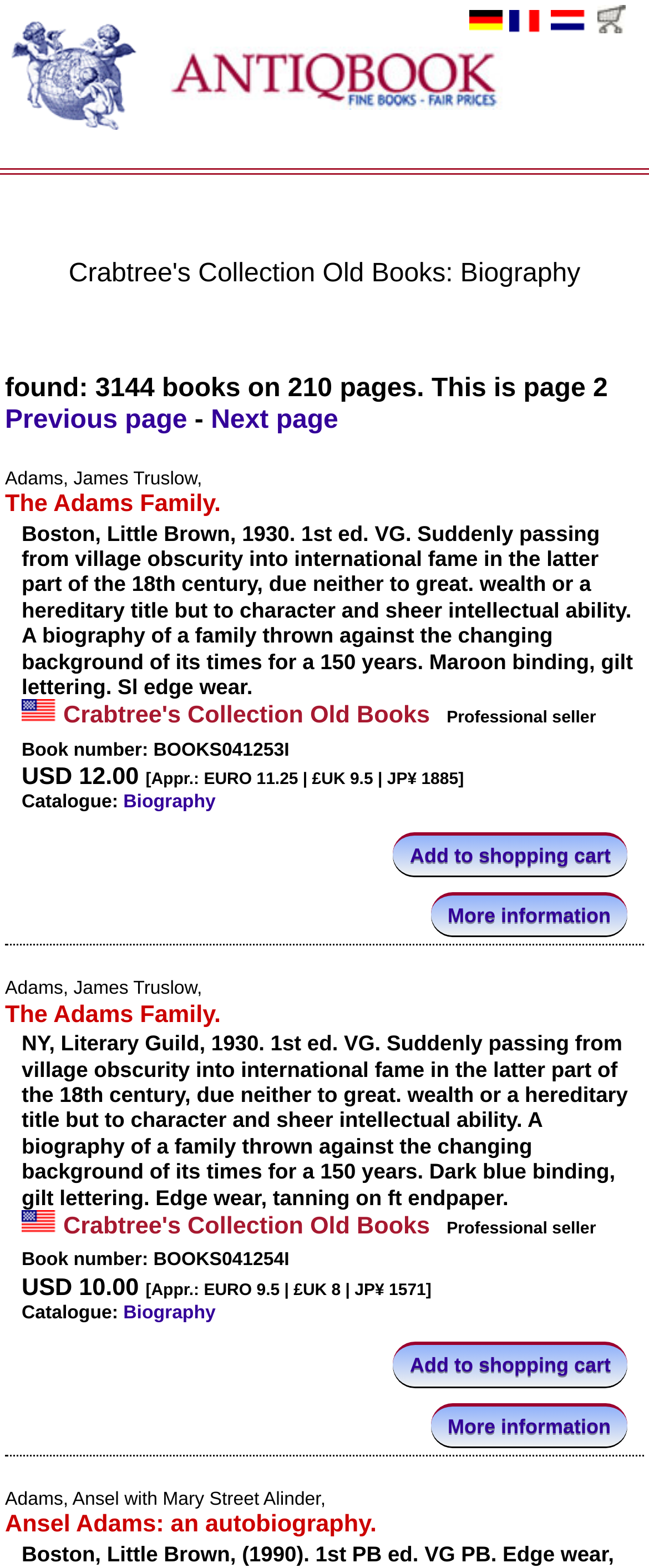Give the bounding box coordinates for the element described by: "Add to shopping cart".

[0.606, 0.856, 0.967, 0.884]